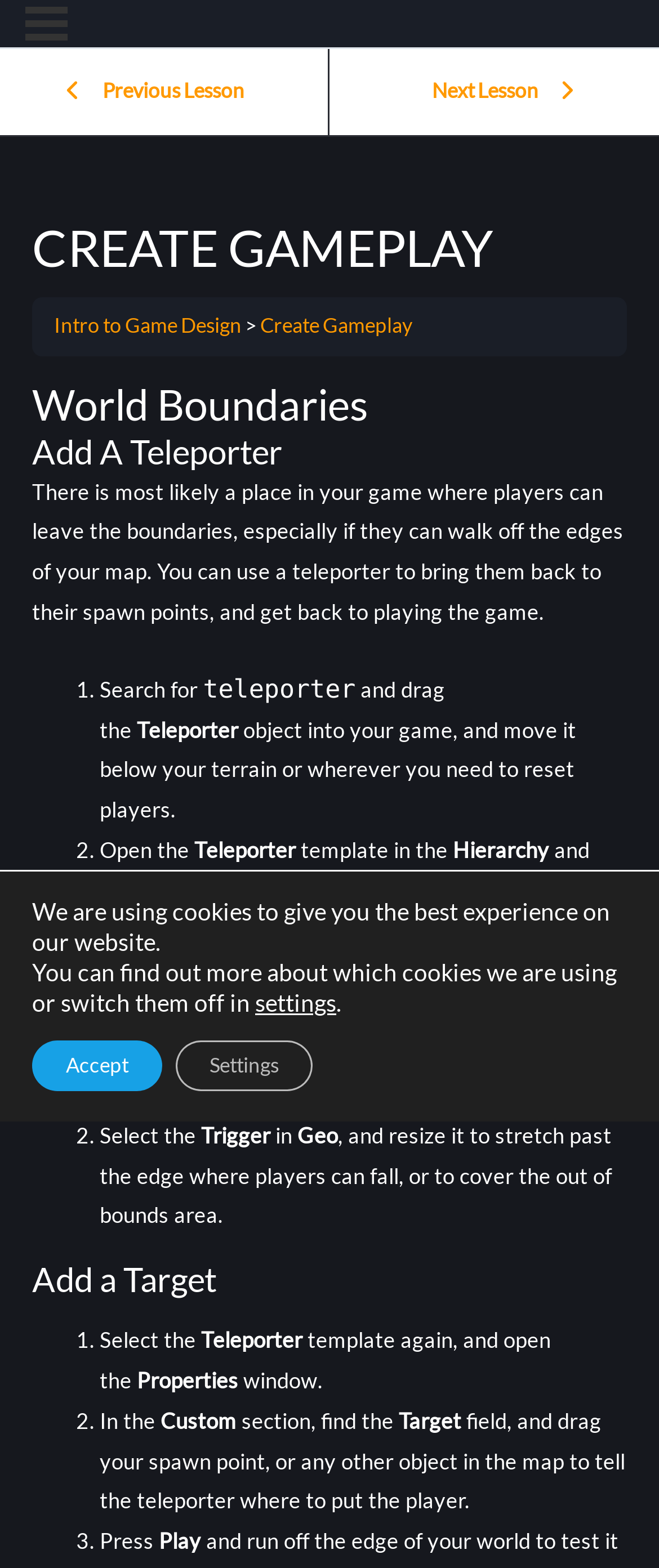Identify the coordinates of the bounding box for the element described below: "Settings". Return the coordinates as four float numbers between 0 and 1: [left, top, right, bottom].

[0.267, 0.664, 0.474, 0.696]